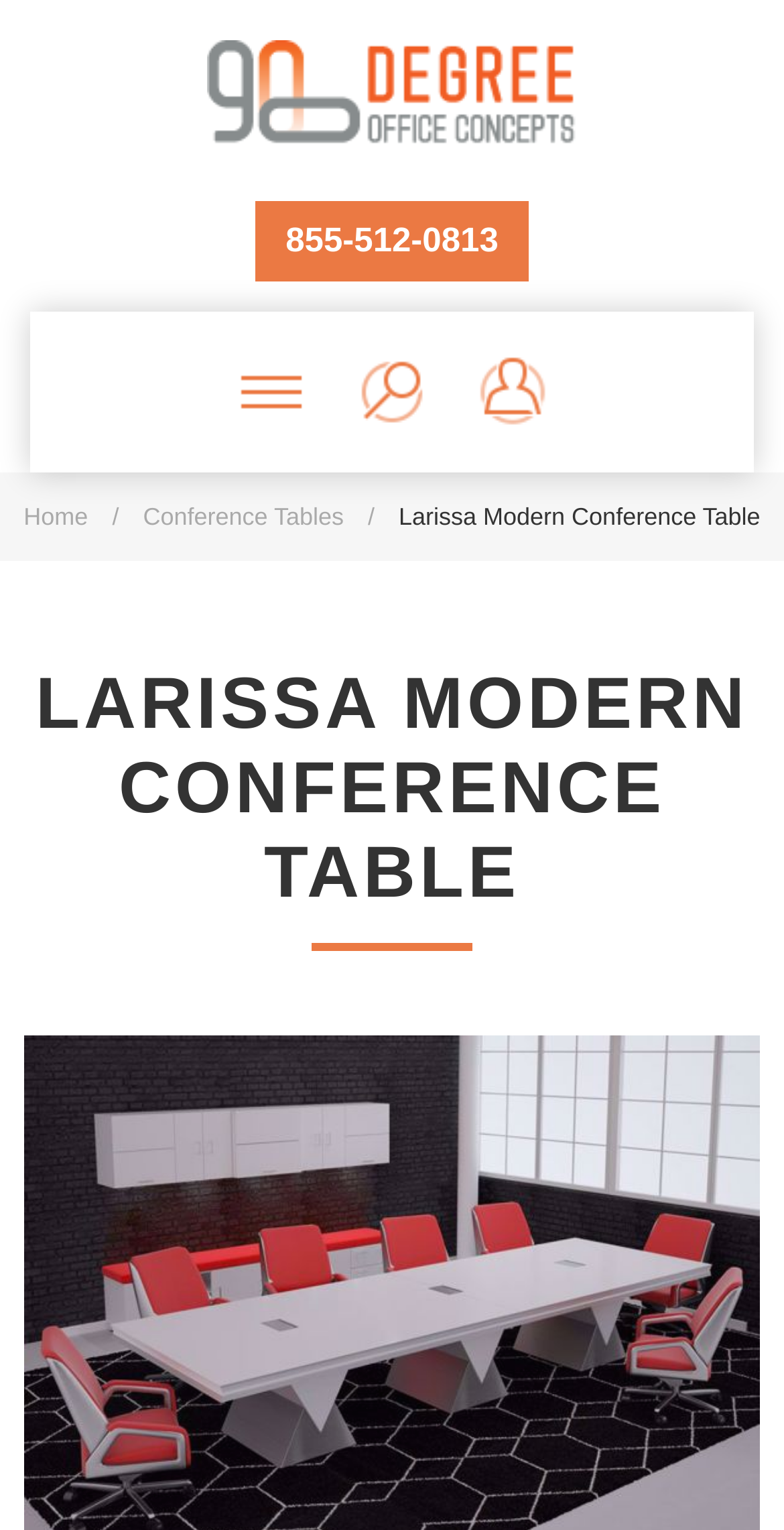Provide an in-depth caption for the elements present on the webpage.

The webpage is about the Larissa modern conference room table, showcasing its unique design and features. At the top left corner, there is a logo of "90 Degree Office Concepts" which is also a clickable link. Below the logo, there is a layout table with a phone number "855-512-0813" as a link. 

On the top navigation bar, there are three links: "Home" on the left, a separator "/" in the middle, and "Conference Tables" on the right. 

In the main content area, there is a large heading "LARISSA MODERN CONFERENCE TABLE" that spans across the entire width. Below the heading, there is a subheading "Larissa Modern Conference Table" which is a static text. 

The overall structure of the webpage is clean, with a clear hierarchy of elements and sufficient whitespace to separate different sections.